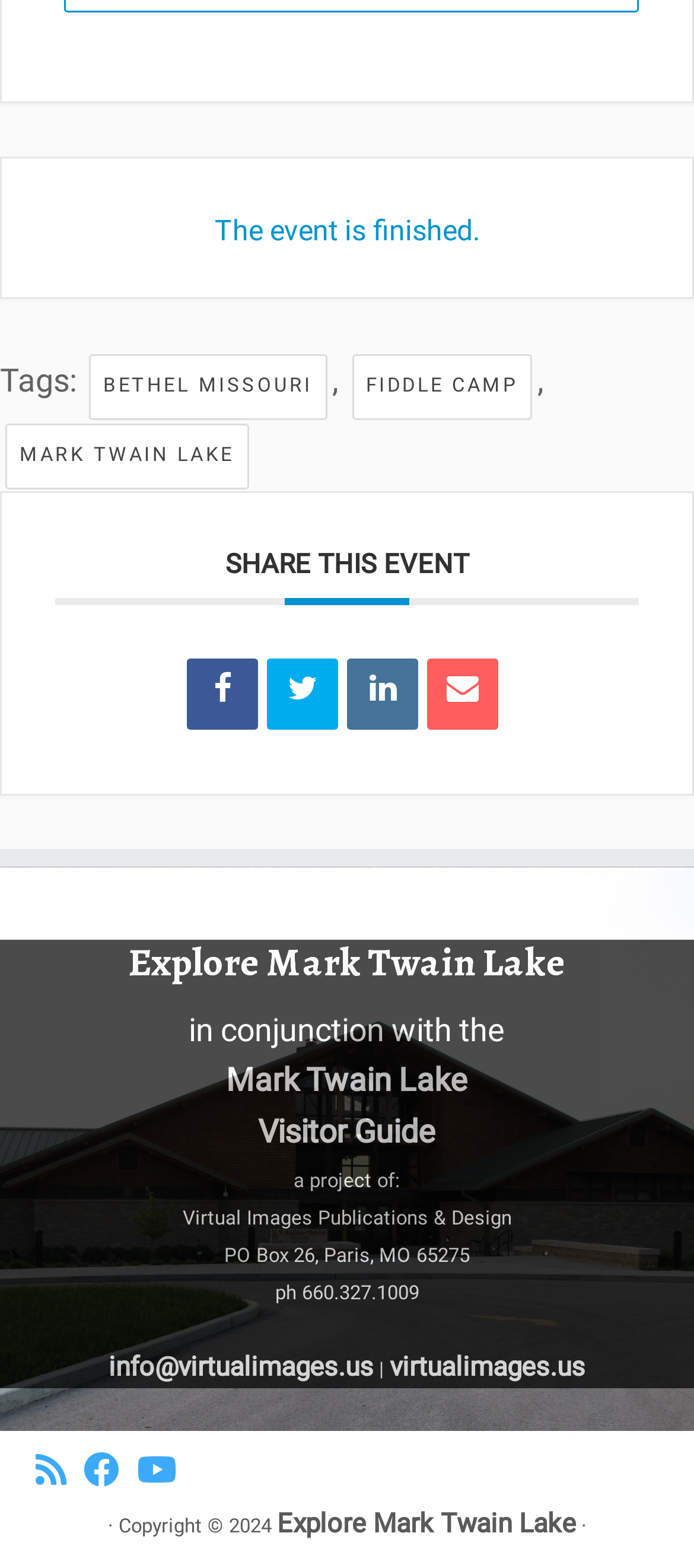Pinpoint the bounding box coordinates of the clickable element to carry out the following instruction: "Click on the 'BETHEL MISSOURI' tag."

[0.128, 0.226, 0.471, 0.268]